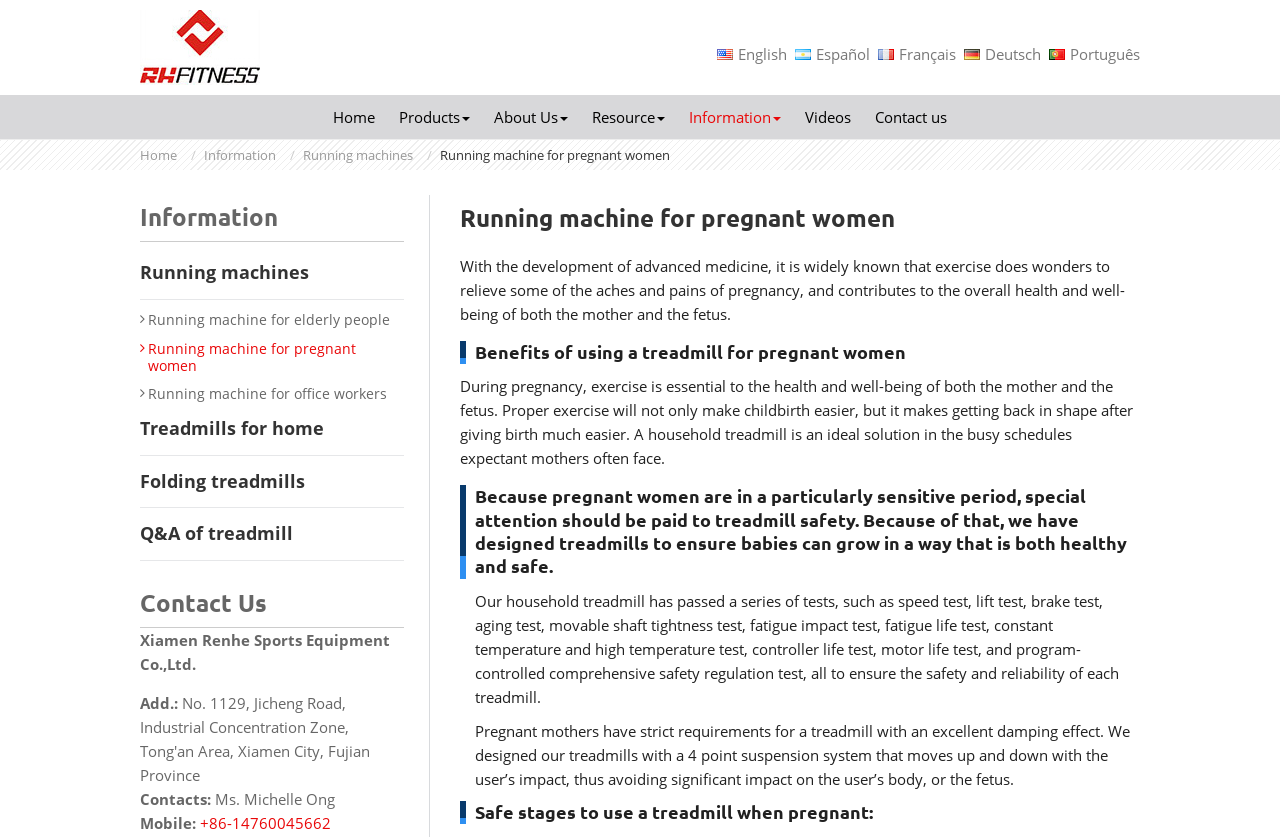Can you specify the bounding box coordinates for the region that should be clicked to fulfill this instruction: "Click the English language option".

[0.554, 0.057, 0.615, 0.072]